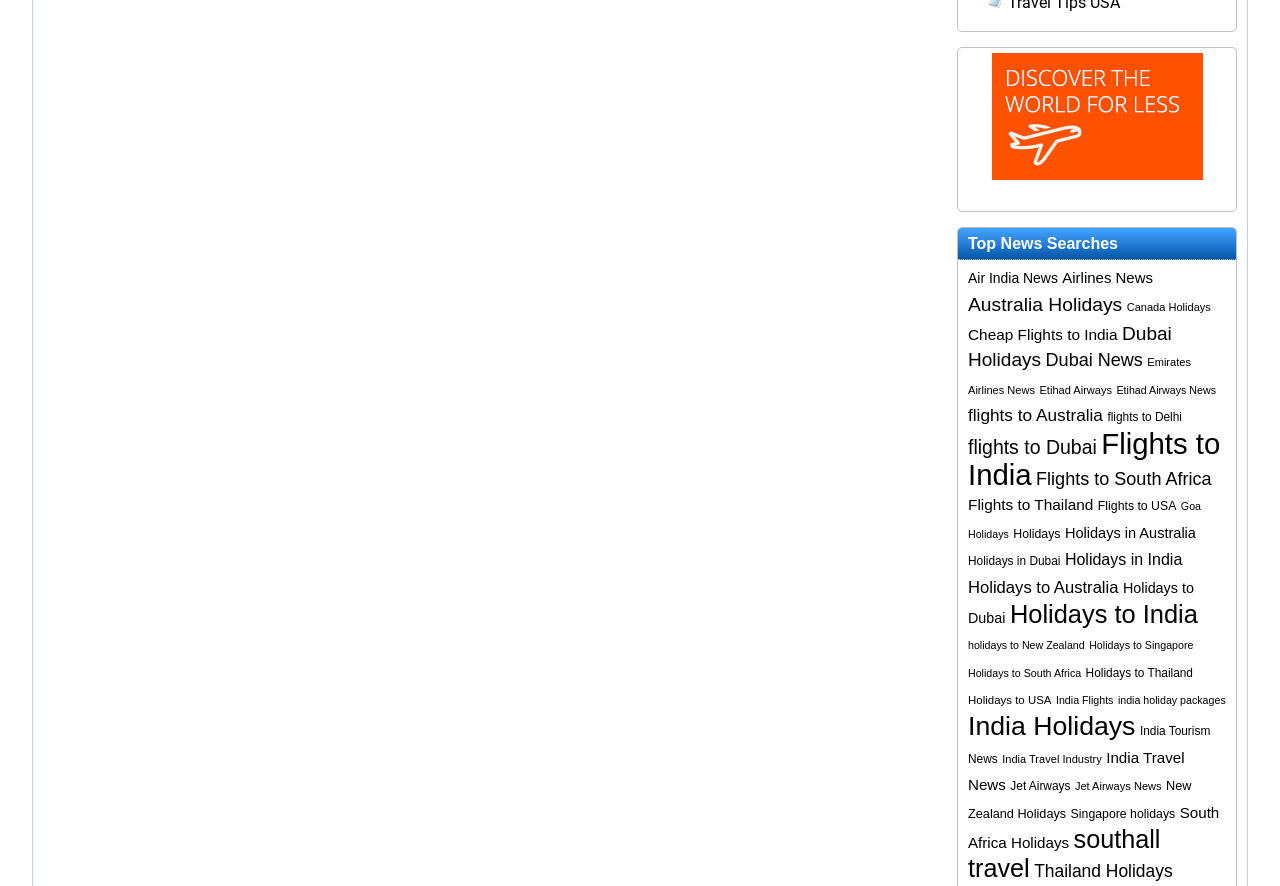Please give the bounding box coordinates of the area that should be clicked to fulfill the following instruction: "click on all Flights, all holidays, all destinations - doitall with Southall Travel". The coordinates should be in the format of four float numbers from 0 to 1, i.e., [left, top, right, bottom].

[0.775, 0.186, 0.939, 0.207]